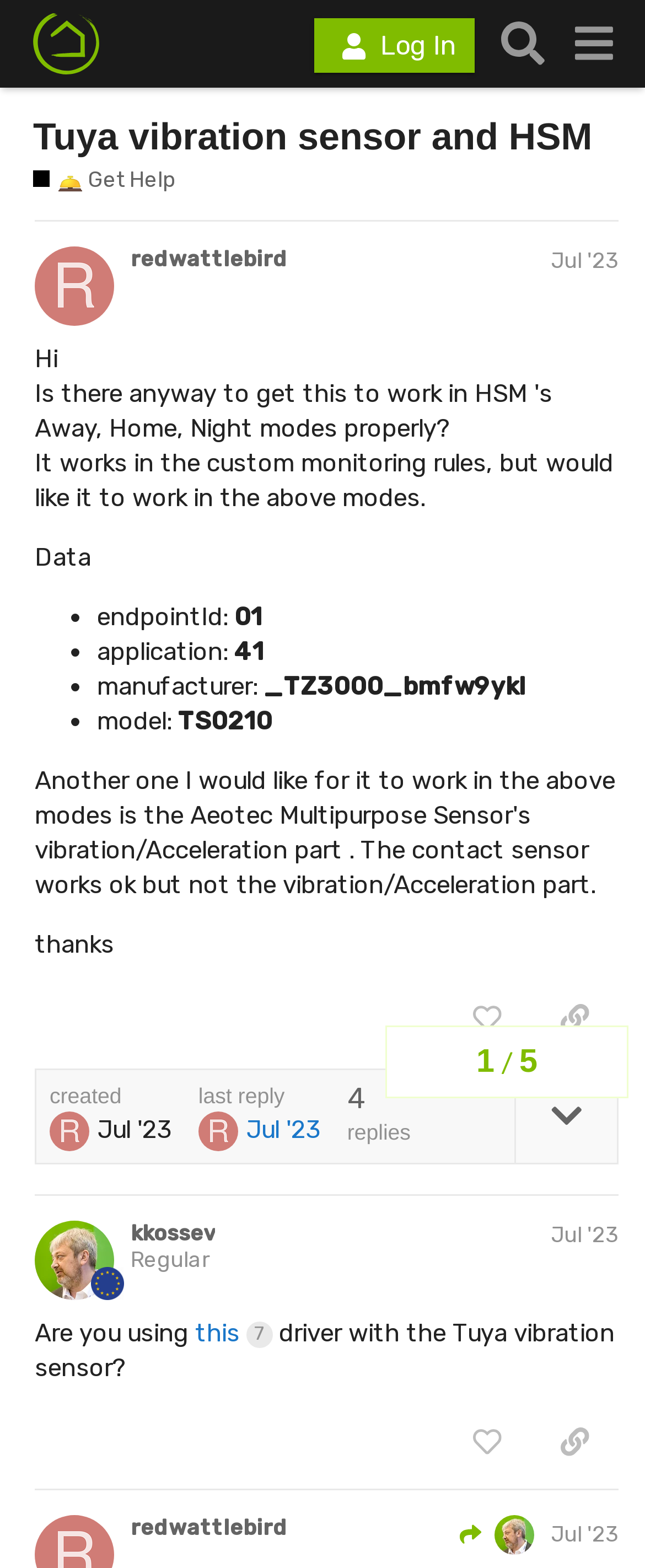Determine the bounding box coordinates of the UI element described by: "Tuya vibration sensor and HSM".

[0.051, 0.073, 0.918, 0.1]